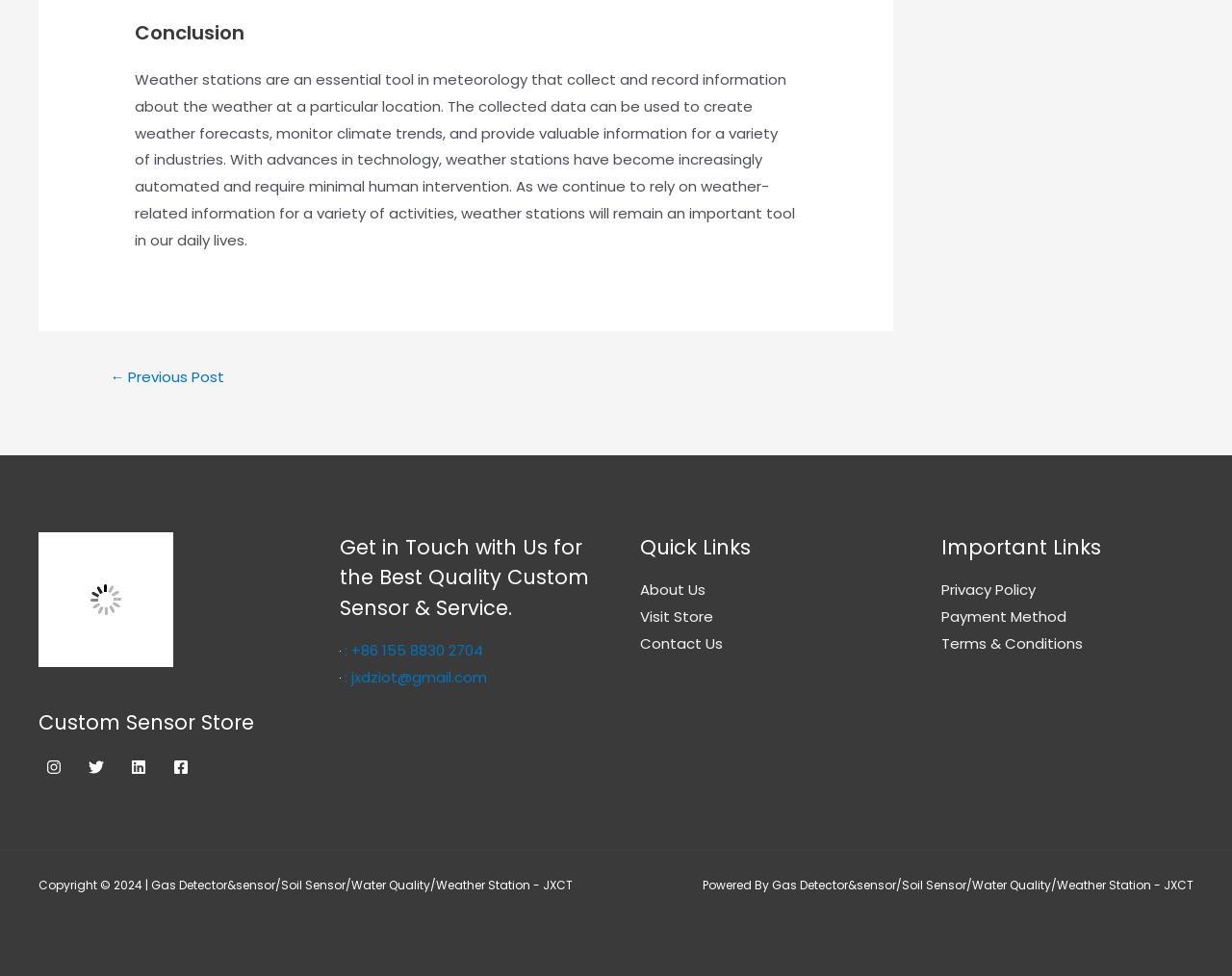Determine the bounding box coordinates of the section to be clicked to follow the instruction: "View life story". The coordinates should be given as four float numbers between 0 and 1, formatted as [left, top, right, bottom].

None